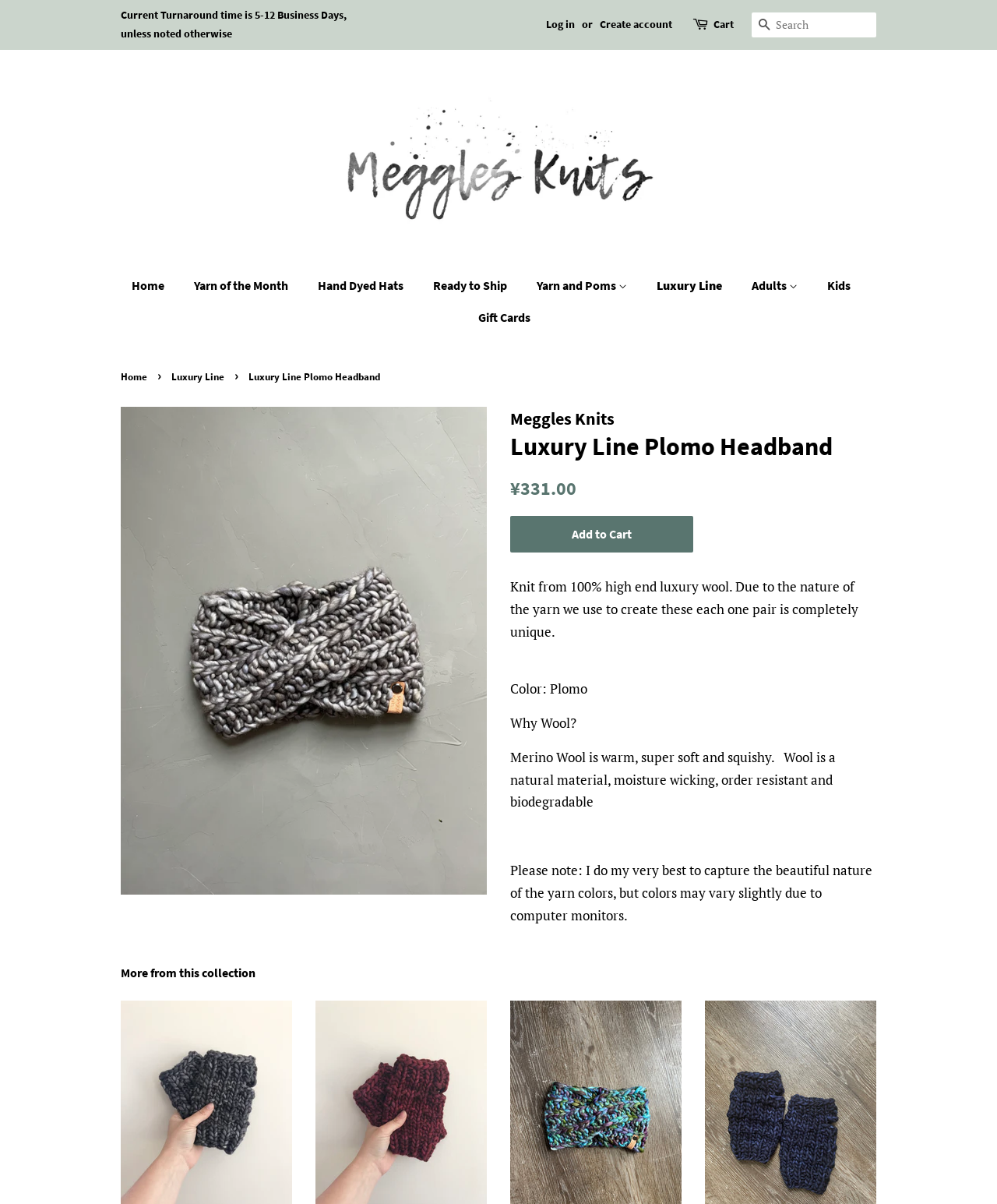Determine the coordinates of the bounding box for the clickable area needed to execute this instruction: "View your cart".

[0.716, 0.013, 0.736, 0.028]